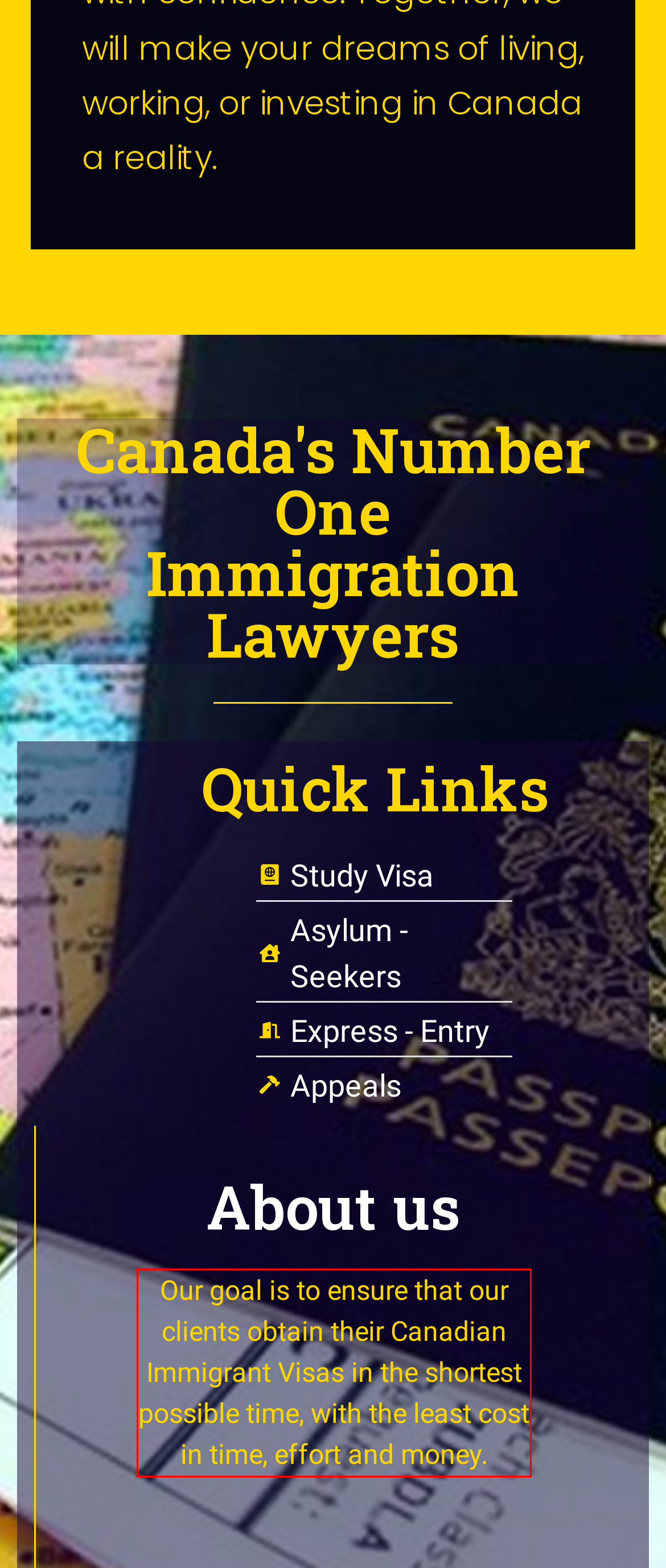Using the provided screenshot of a webpage, recognize the text inside the red rectangle bounding box by performing OCR.

Our goal is to ensure that our clients obtain their Canadian Immigrant Visas in the shortest possible time, with the least cost in time, effort and money.